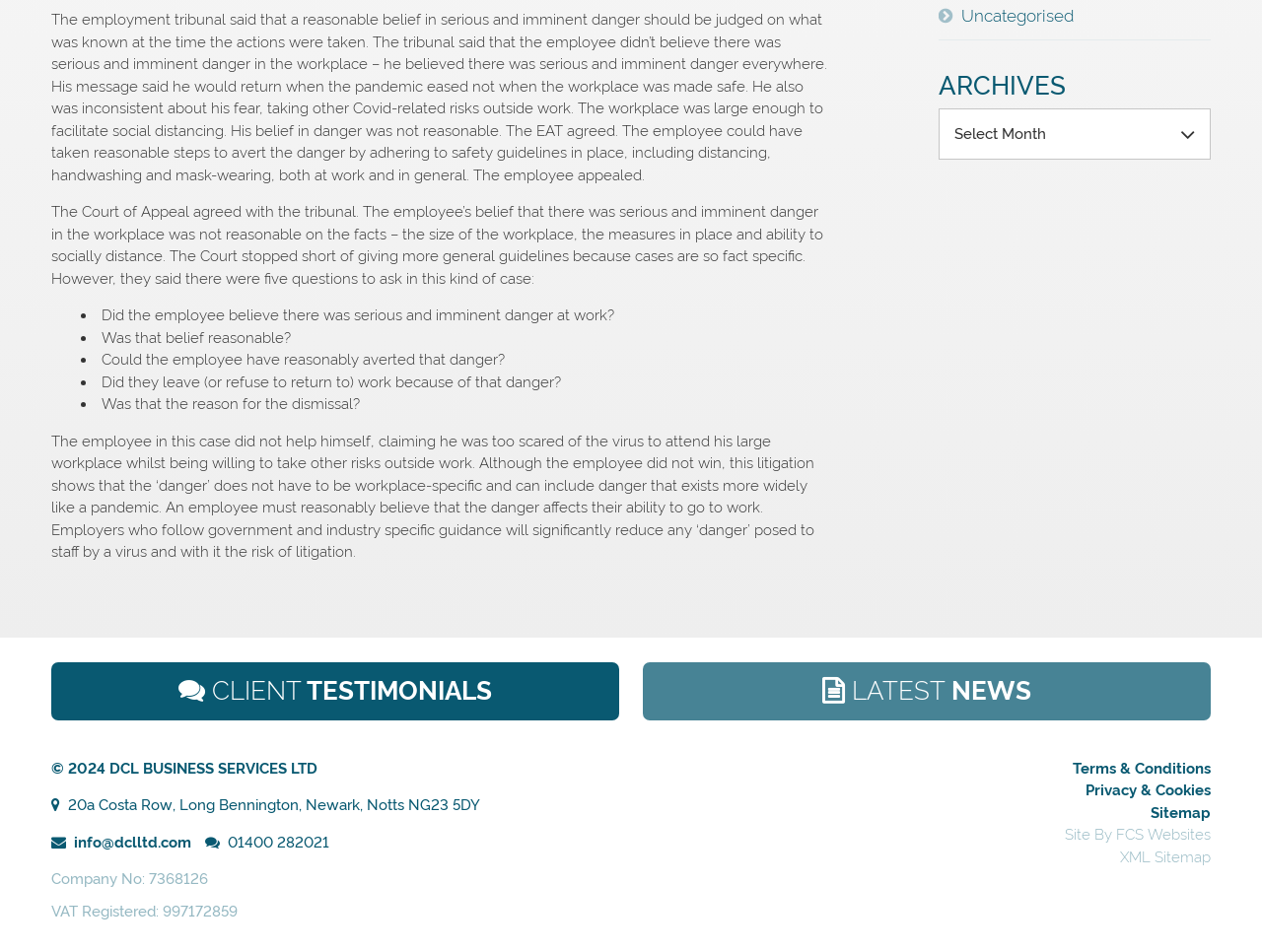Based on the element description, predict the bounding box coordinates (top-left x, top-left y, bottom-right x, bottom-right y) for the UI element in the screenshot: XML Sitemap

[0.888, 0.891, 0.959, 0.91]